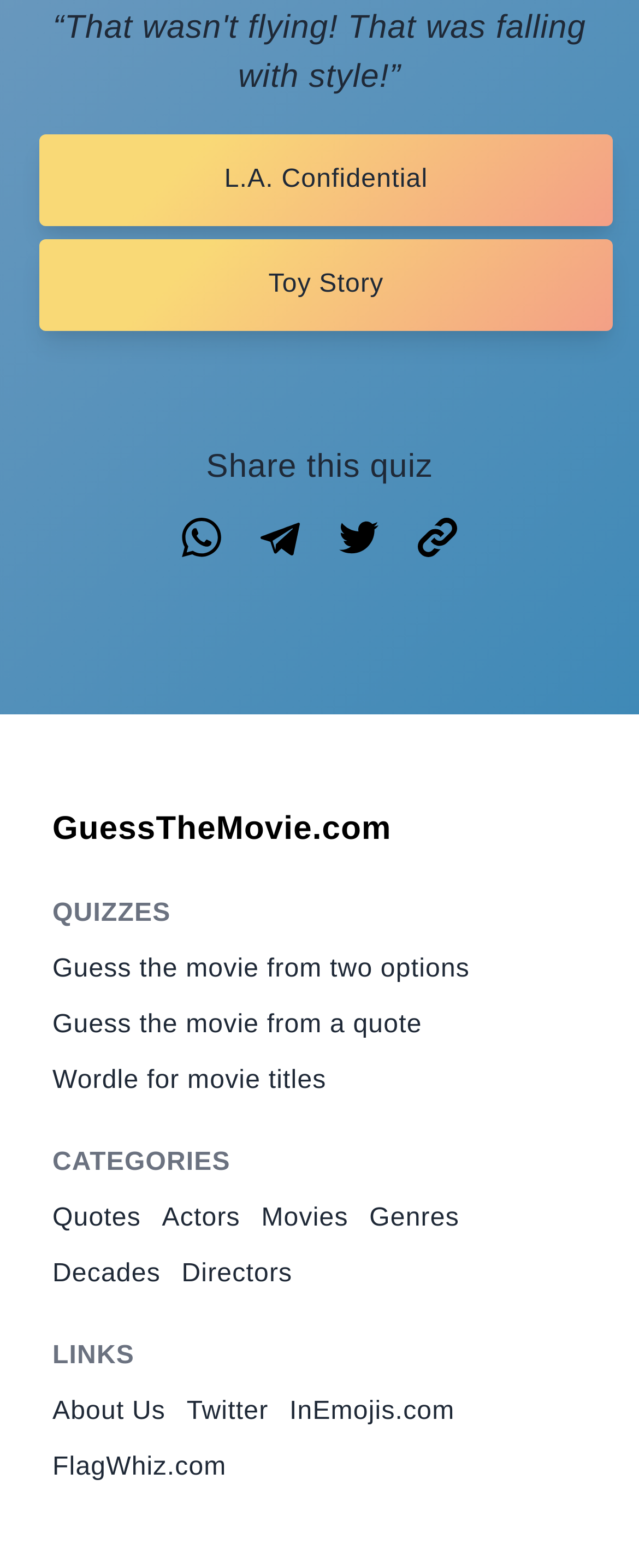Using the given description, provide the bounding box coordinates formatted as (top-left x, top-left y, bottom-right x, bottom-right y), with all values being floating point numbers between 0 and 1. Description: Wordle for movie titles

[0.082, 0.68, 0.511, 0.698]